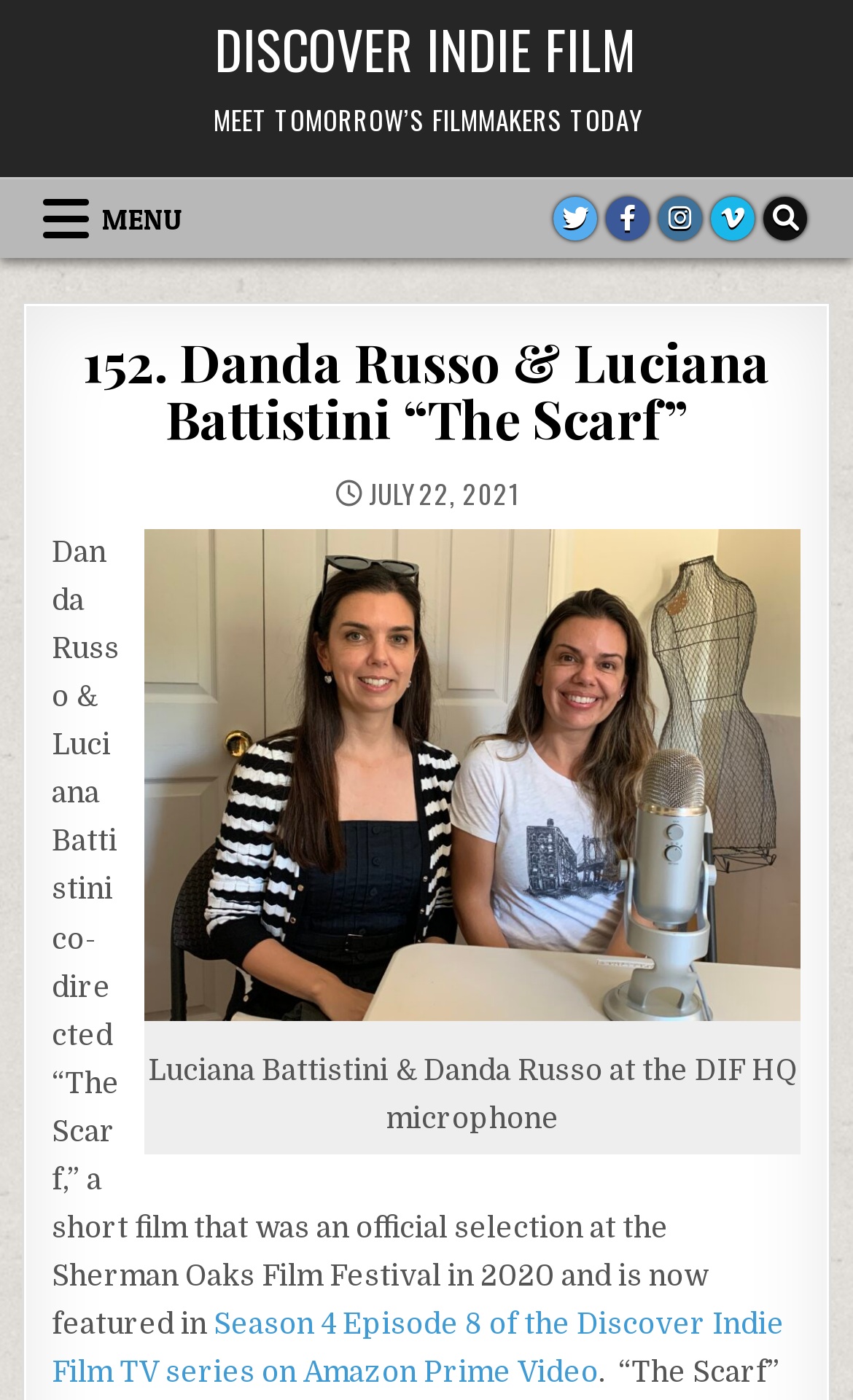Write a detailed summary of the webpage, including text, images, and layout.

The webpage is about a short film called "The Scarf" co-directed by Danda Russo and Luciana Battistini. At the top, there is a link to "DISCOVER INDIE FILM" and a static text "MEET TOMORROW’S FILMMAKERS TODAY". Below this, there is a primary navigation menu with a button labeled "MENU" on the left and social media buttons (Twitter, Facebook, Instagram, Vimeo, and Search) on the right.

The main content of the webpage is divided into two sections. On the left, there is a header section with a heading that displays the title of the short film "152. Danda Russo & Luciana Battistini “The Scarf”". Below the title, there is a static text showing the date "JULY 22, 2021". On the right, there is a figure with an image, and below the image, there is a figcaption that describes the image as "Luciana Battistini & Danda Russo at the DIF HQ microphone".

Below the header and figure sections, there is a static text that provides a brief description of the short film, stating that it was an official selection at the Sherman Oaks Film Festival in 2020 and is now featured in Season 4 Episode 8 of the Discover Indie Film TV series on Amazon Prime Video, which is linked to the text.